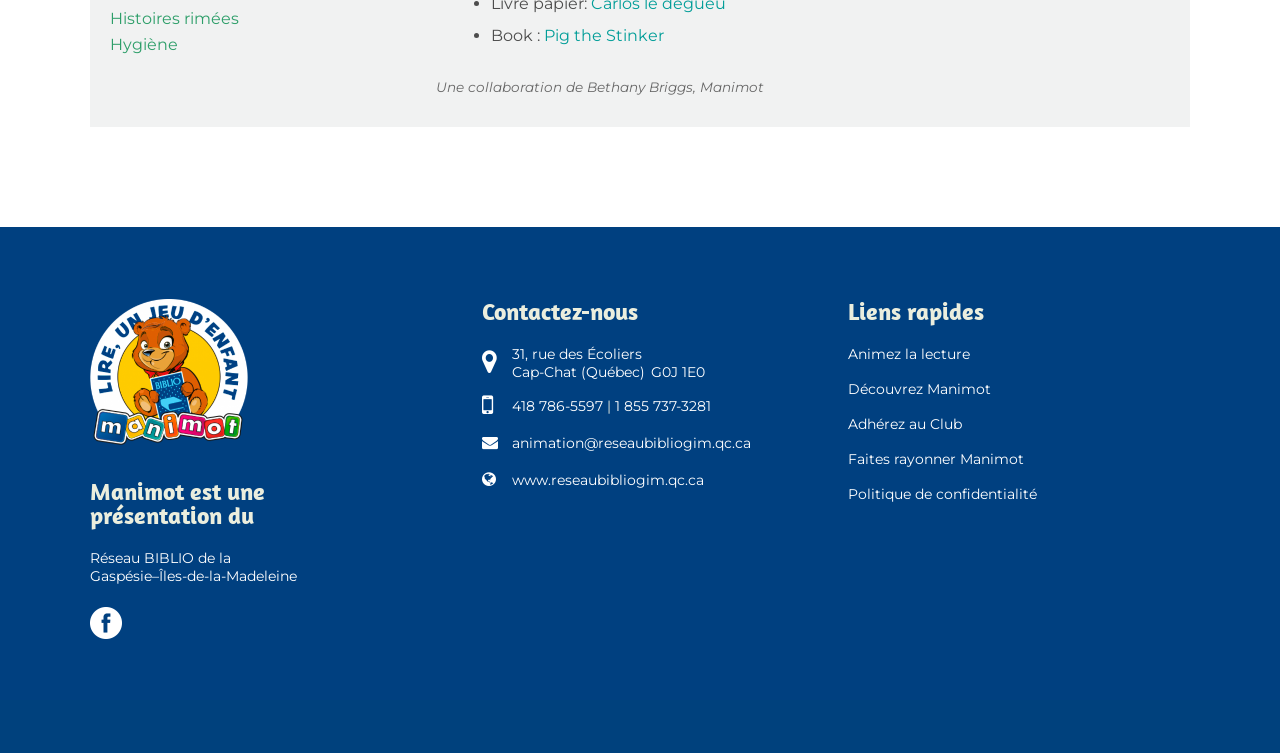Could you locate the bounding box coordinates for the section that should be clicked to accomplish this task: "Click on the 'Relationship Survive' link".

None